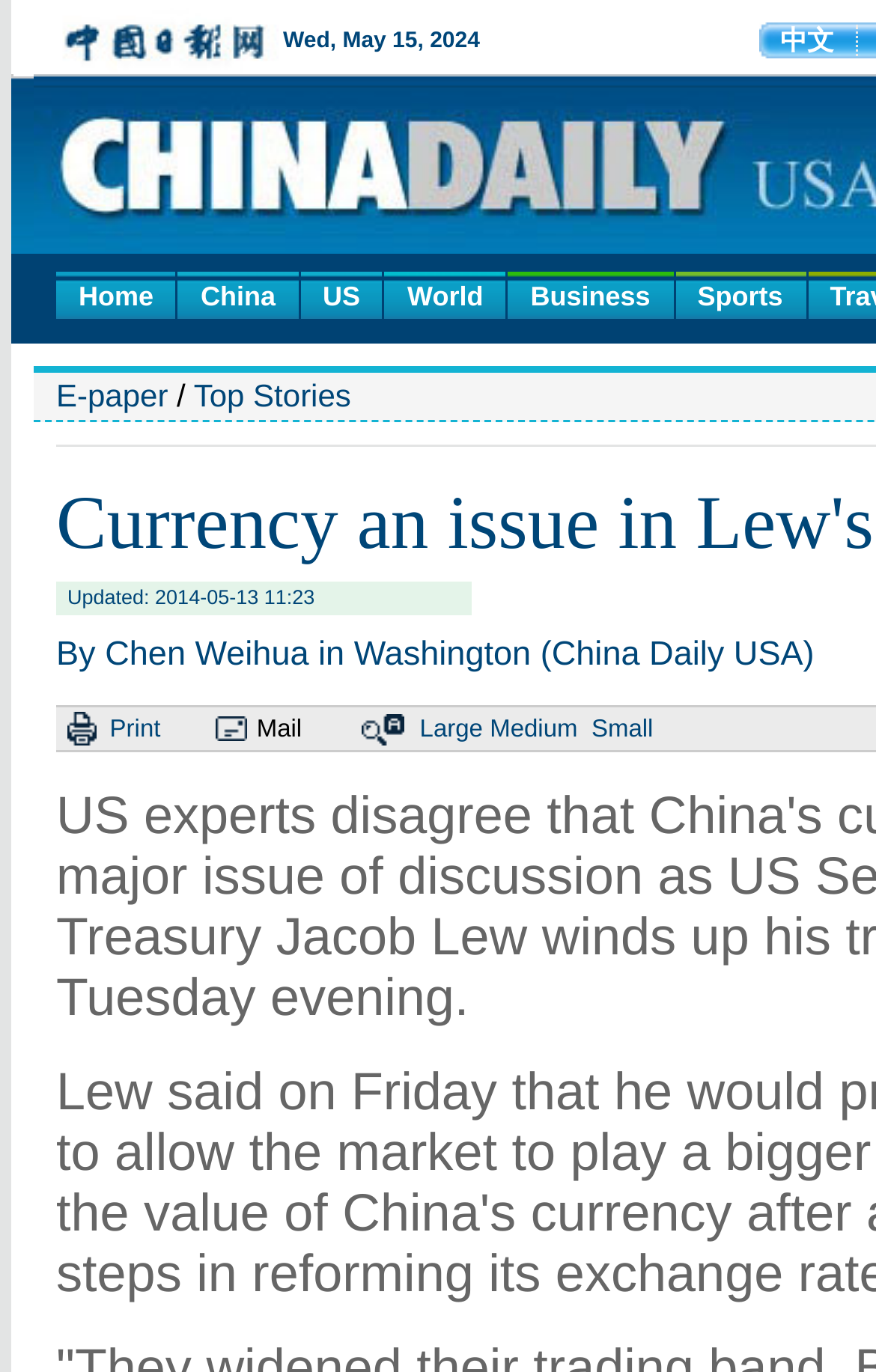Indicate the bounding box coordinates of the element that needs to be clicked to satisfy the following instruction: "view top stories". The coordinates should be four float numbers between 0 and 1, i.e., [left, top, right, bottom].

[0.221, 0.275, 0.401, 0.301]